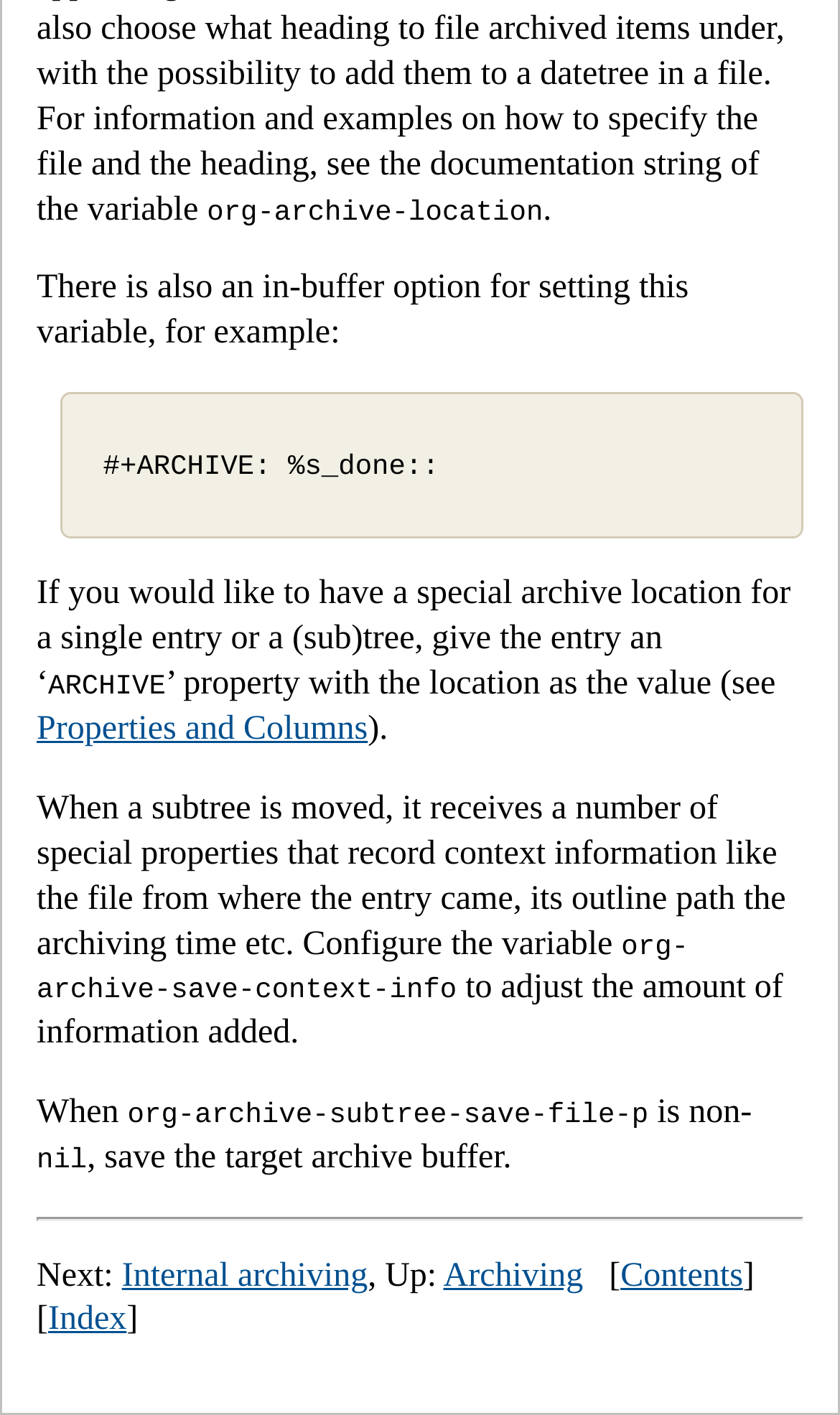What is the link to the next topic?
Look at the image and answer the question using a single word or phrase.

Internal archiving